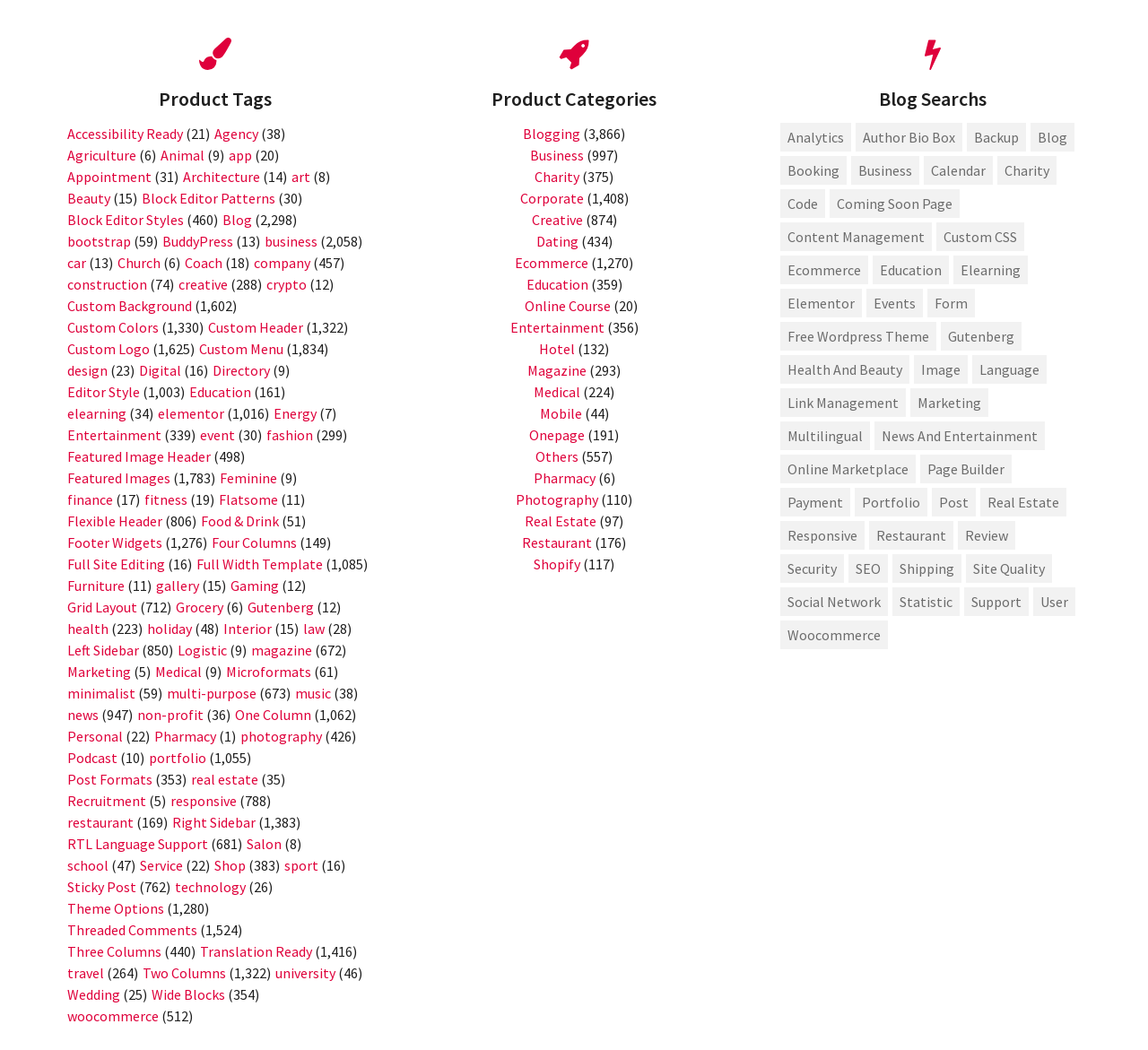How many links are there under the 'Product Tags' section?
Provide a detailed answer to the question using information from the image.

By counting the number of link elements under the 'Product Tags' section, I can see that there are more than 50 links.